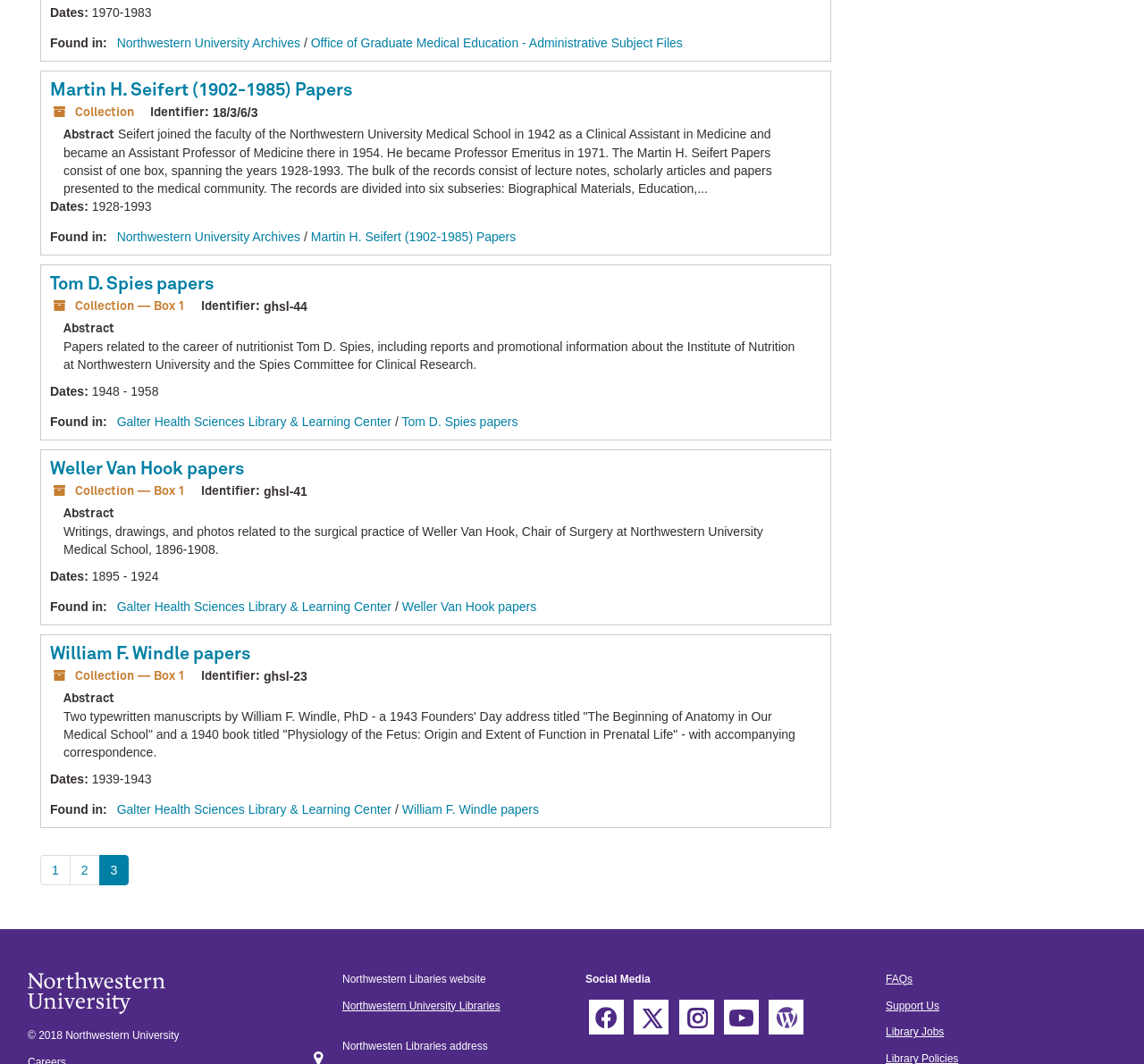Give the bounding box coordinates for the element described as: "Martin H. Seifert (1902-1985) Papers".

[0.272, 0.215, 0.451, 0.229]